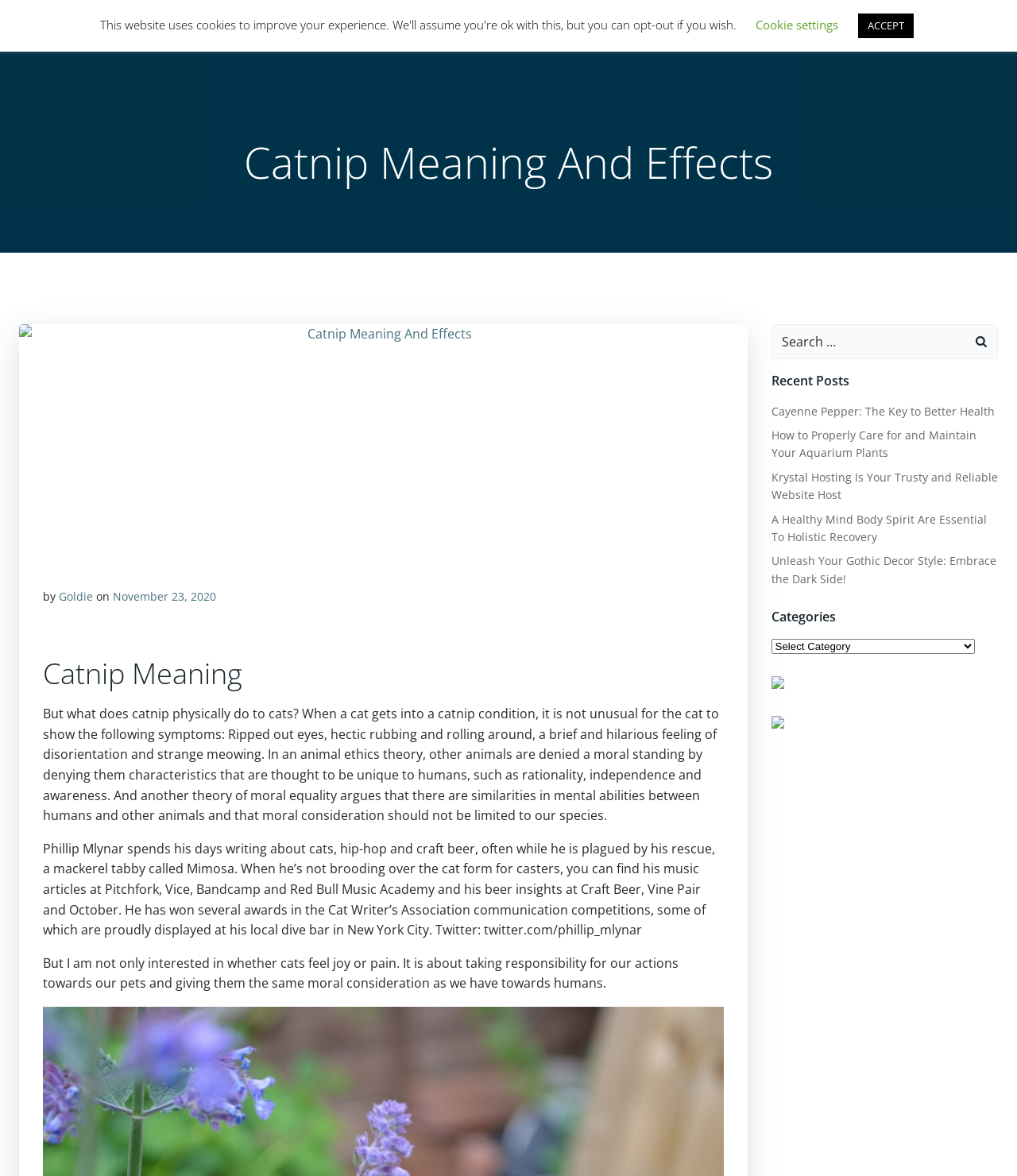Please determine the bounding box coordinates of the element's region to click for the following instruction: "Search for something".

[0.759, 0.276, 0.98, 0.305]